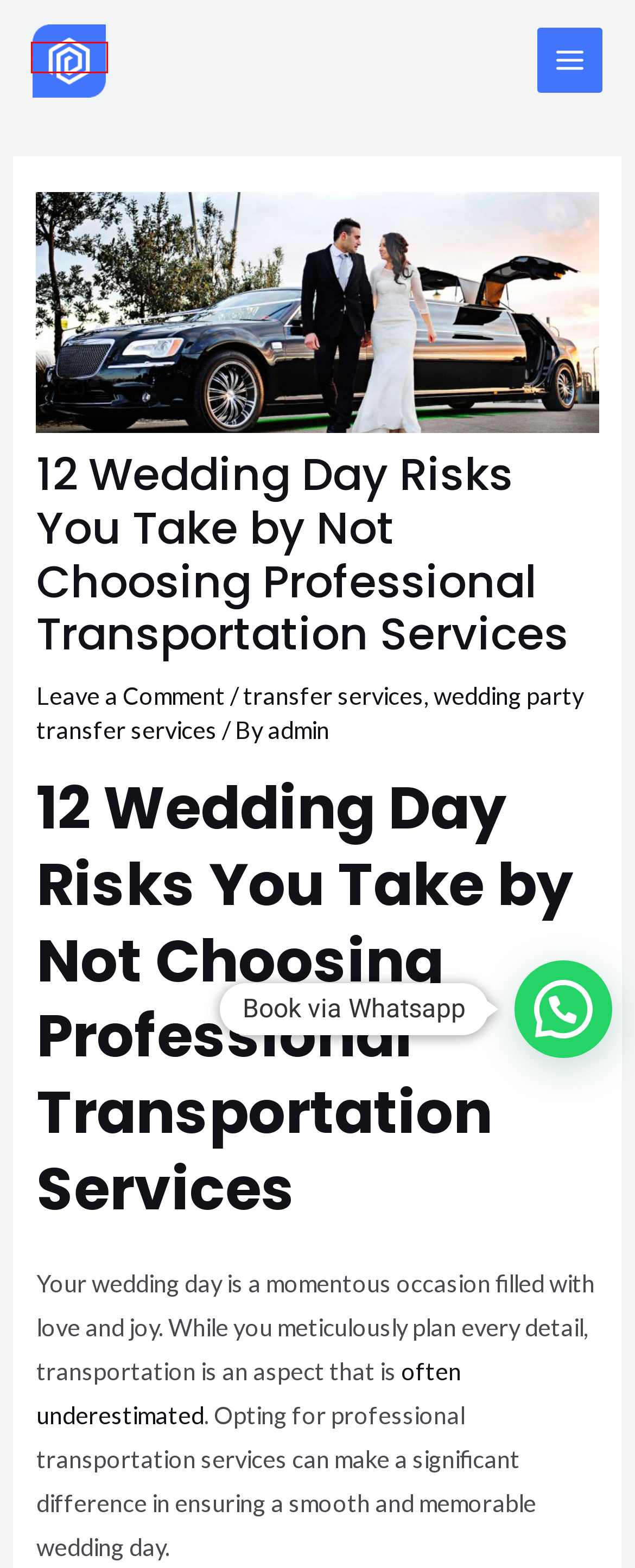You have a screenshot of a webpage with a red bounding box highlighting a UI element. Your task is to select the best webpage description that corresponds to the new webpage after clicking the element. Here are the descriptions:
A. Wedding Day Transportation Tips with Philly Airport Shuttles
B. Airport Shuttle Pickup-Airport Taxi Services | Philly Airport Shuttle
C. Airport Directory | Philly Airport Shuttles
D. Lansdale PA Movers | Getting to PHL Airport: Lansdale's Vehicle| Philly Airport Shuttles
E. transfer services | Philly Airport Shuttles
F. Corporate & Luxury Car Service Philadelphia |Philly Airport Shuttles
G. Philly Airport Shuttles-Car Service | Philly Airport Shuttles
H. Taxi Cab Service \ articles | Philly Airport Shuttles

F